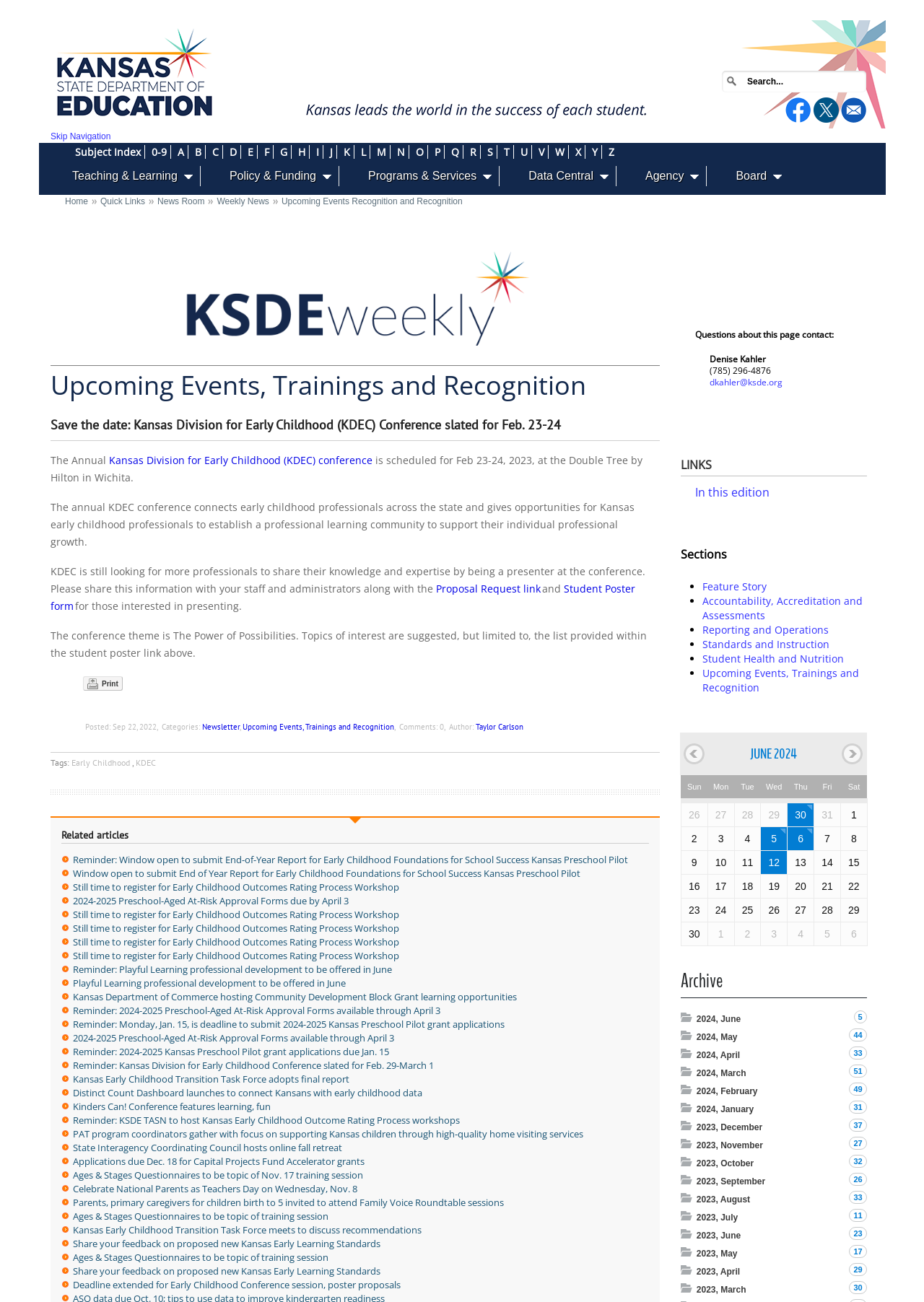Pinpoint the bounding box coordinates of the clickable element to carry out the following instruction: "Search for something."

[0.781, 0.054, 0.938, 0.071]